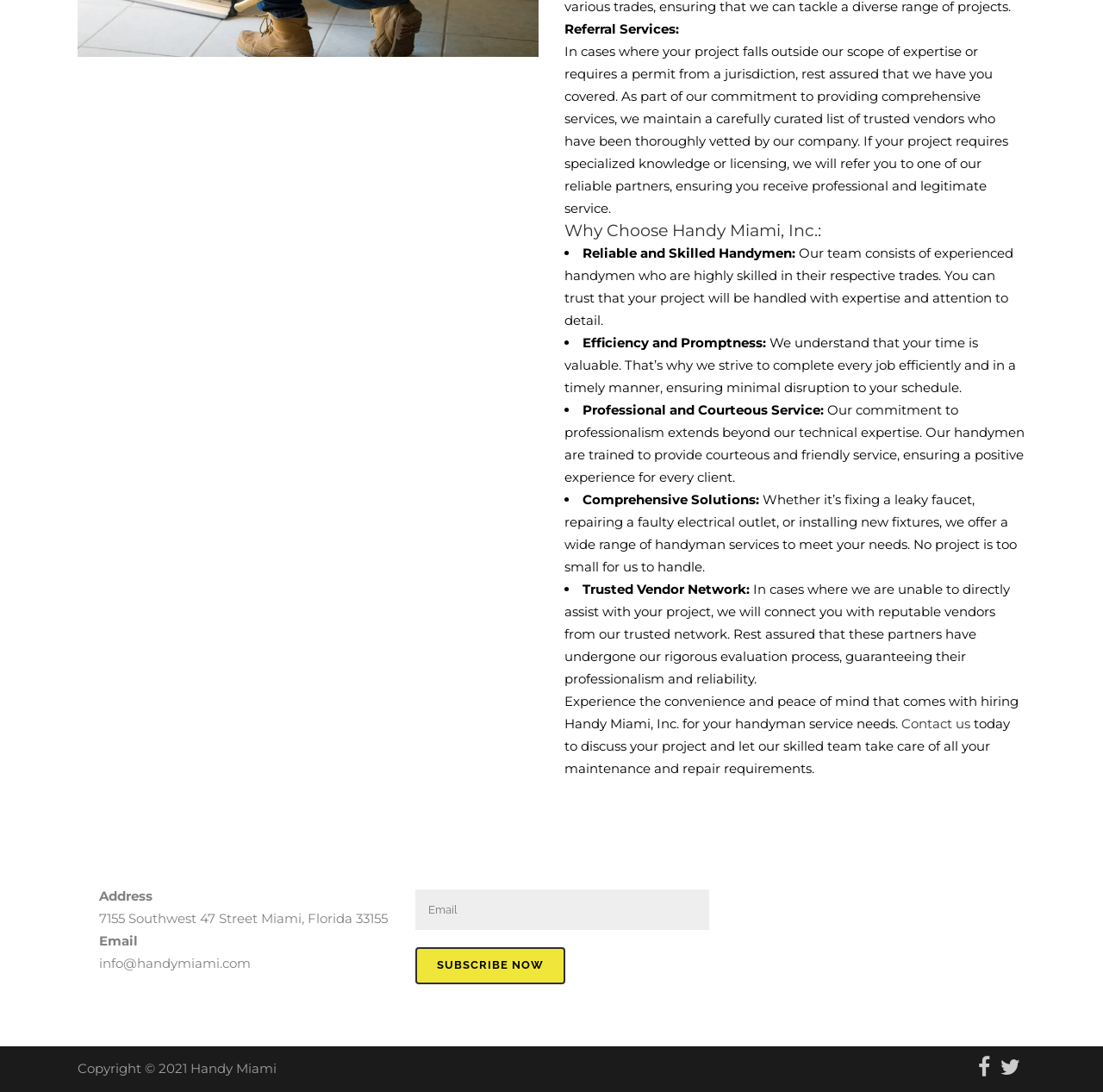Identify and provide the bounding box coordinates of the UI element described: "name="your-email" placeholder="Email"". The coordinates should be formatted as [left, top, right, bottom], with each number being a float between 0 and 1.

[0.376, 0.814, 0.643, 0.851]